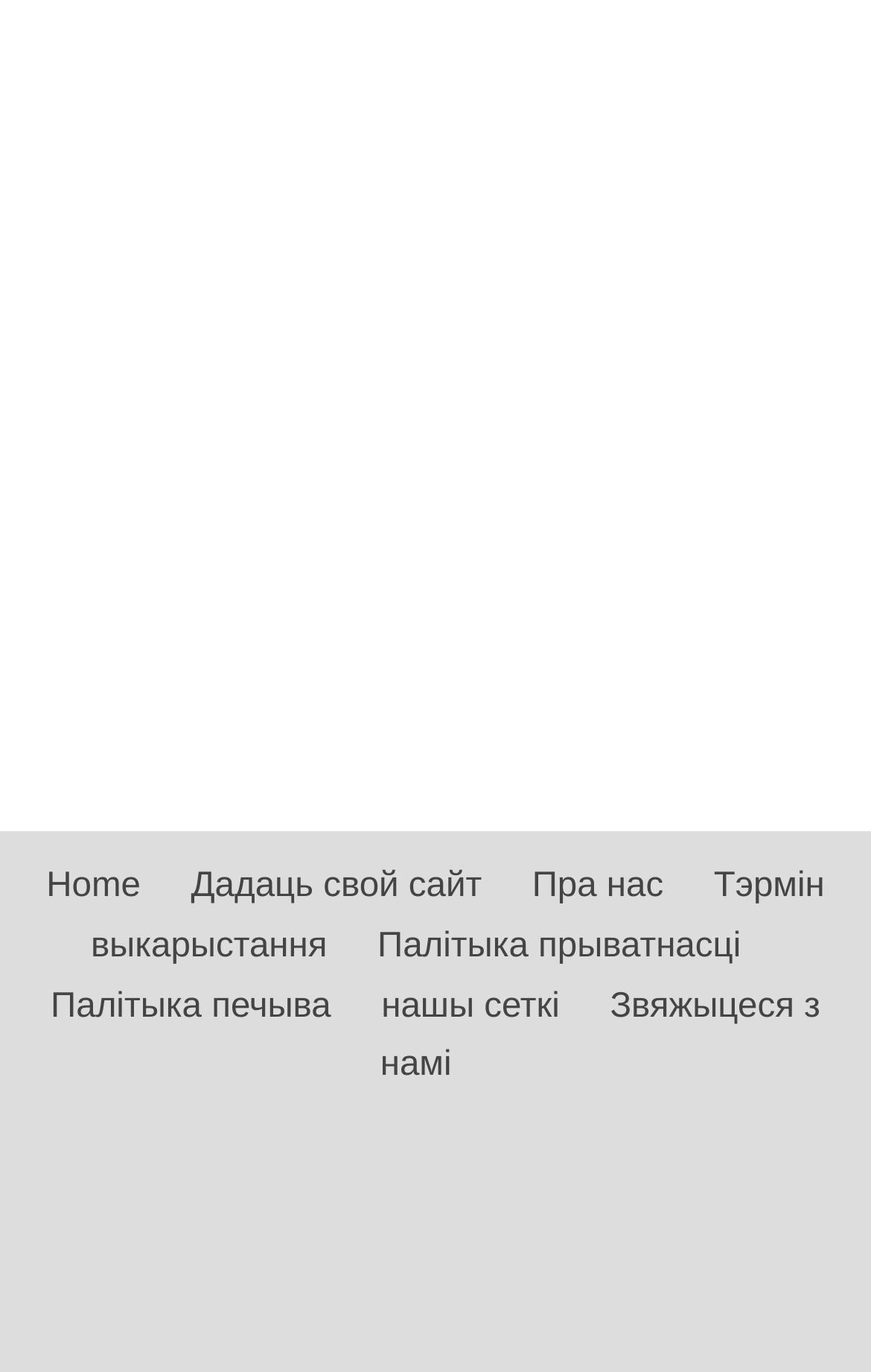Using the description: "Home", determine the UI element's bounding box coordinates. Ensure the coordinates are in the format of four float numbers between 0 and 1, i.e., [left, top, right, bottom].

[0.053, 0.632, 0.161, 0.66]